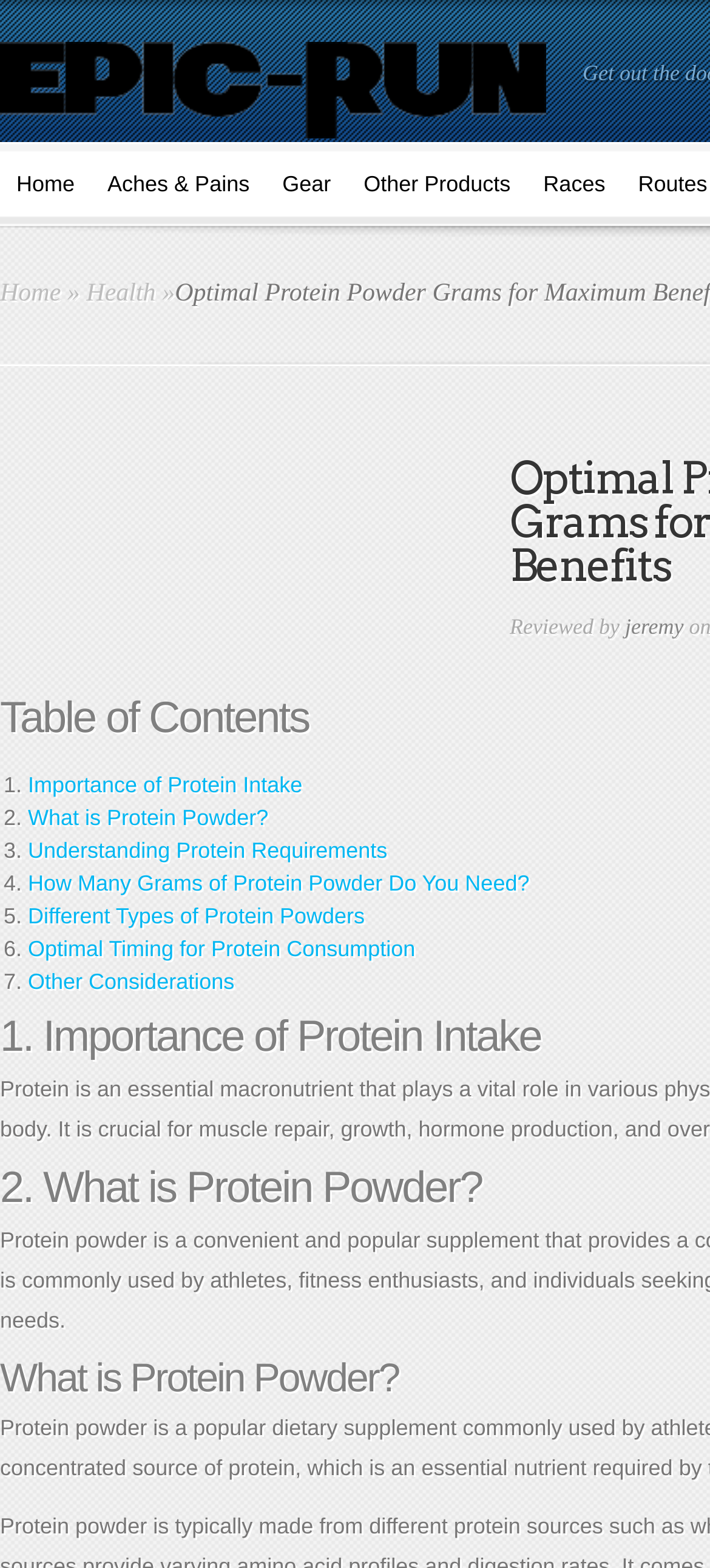Reply to the question with a single word or phrase:
How many list items are in the main content area?

7